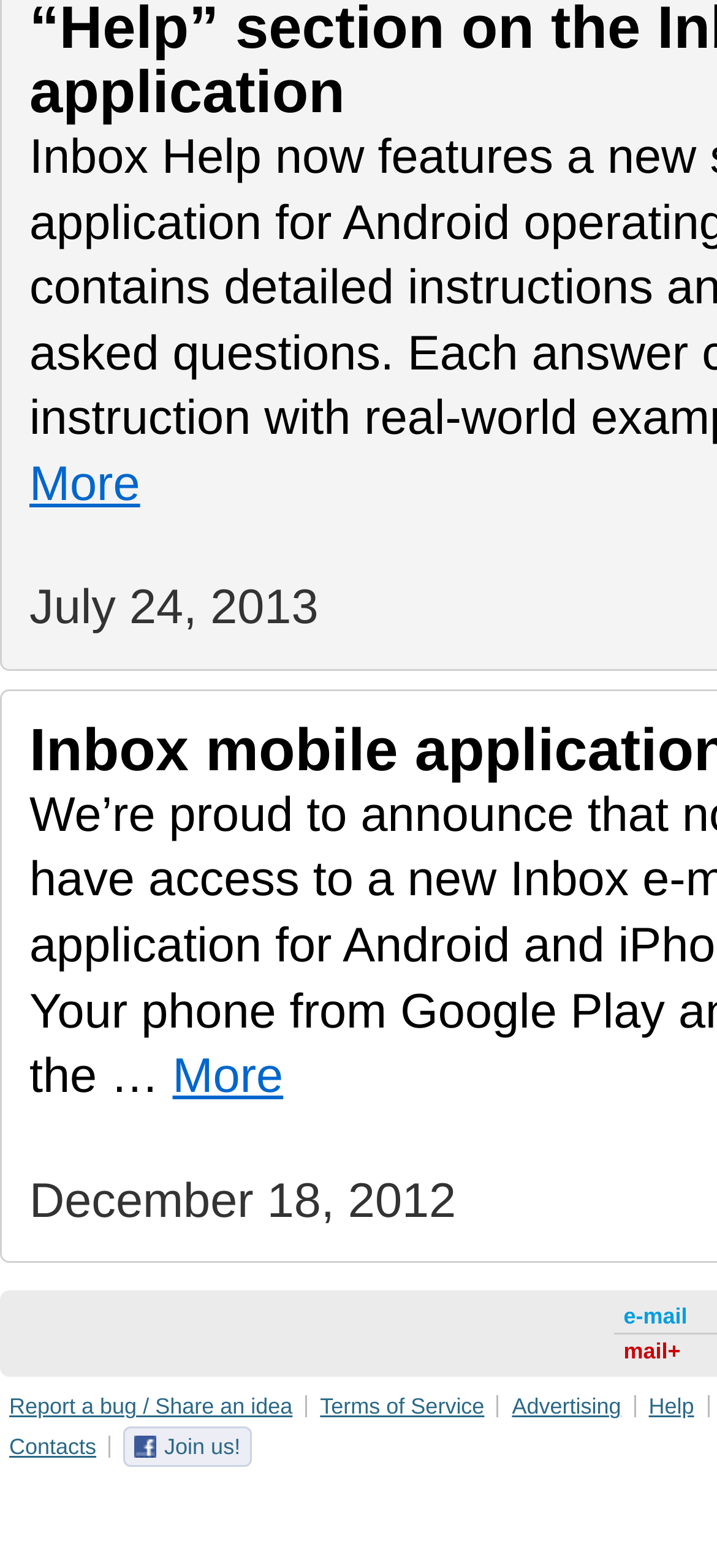Pinpoint the bounding box coordinates of the clickable element needed to complete the instruction: "explore the blog". The coordinates should be provided as four float numbers between 0 and 1: [left, top, right, bottom].

None